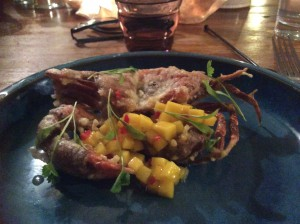Give an in-depth summary of the scene depicted in the image.

The image showcases a beautifully presented dish featuring soft shell crab, artfully arranged on a deep blue plate. The crab is lightly battered and golden, garnished with vibrant fresh herbs. It is accompanied by a colorful mango salsa, composed of diced mangoes with hints of red chili, adding a zesty touch to the dish. This culinary creation is celebrated for its delightful mix of flavors, harmonizing the sweetness of mango with the savory richness of crab. The atmospheric setting is enhanced by the soft lighting and glassware in the background, suggesting a cozy dining experience.